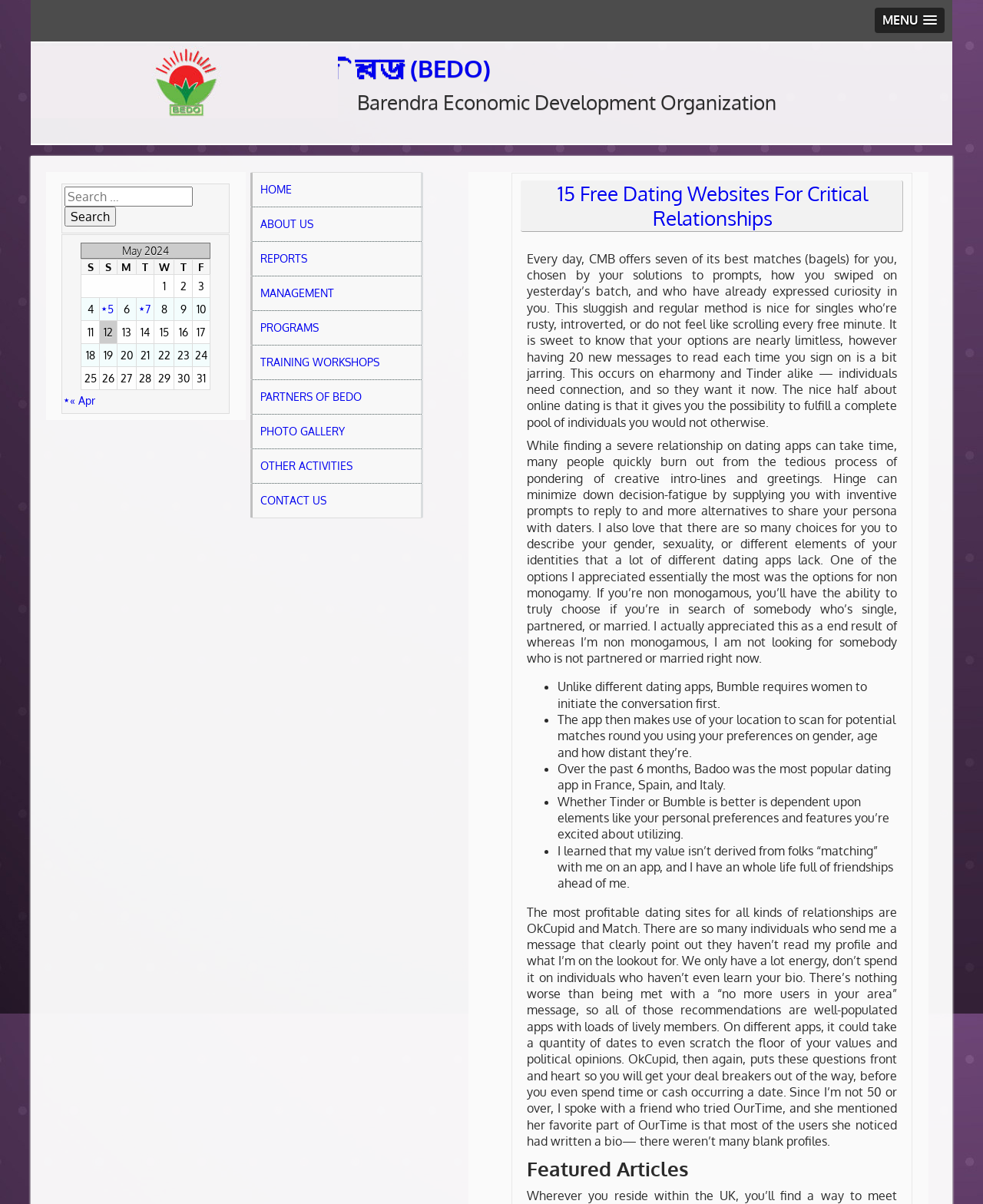What is the date range shown in the table?
Using the visual information, respond with a single word or phrase.

May 2024